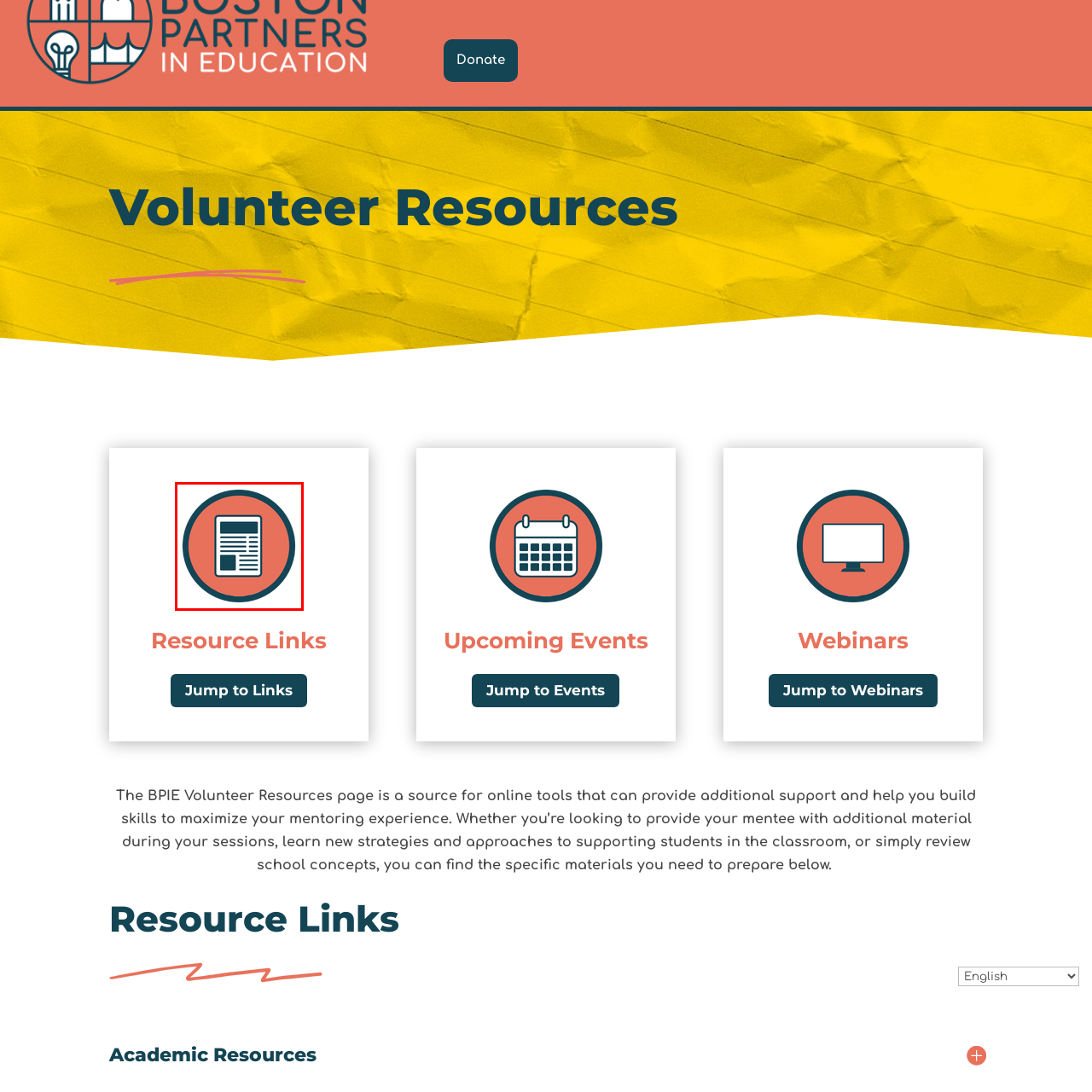Concentrate on the image marked by the red box, What color is the background of the circle?
 Your answer should be a single word or phrase.

Warm coral